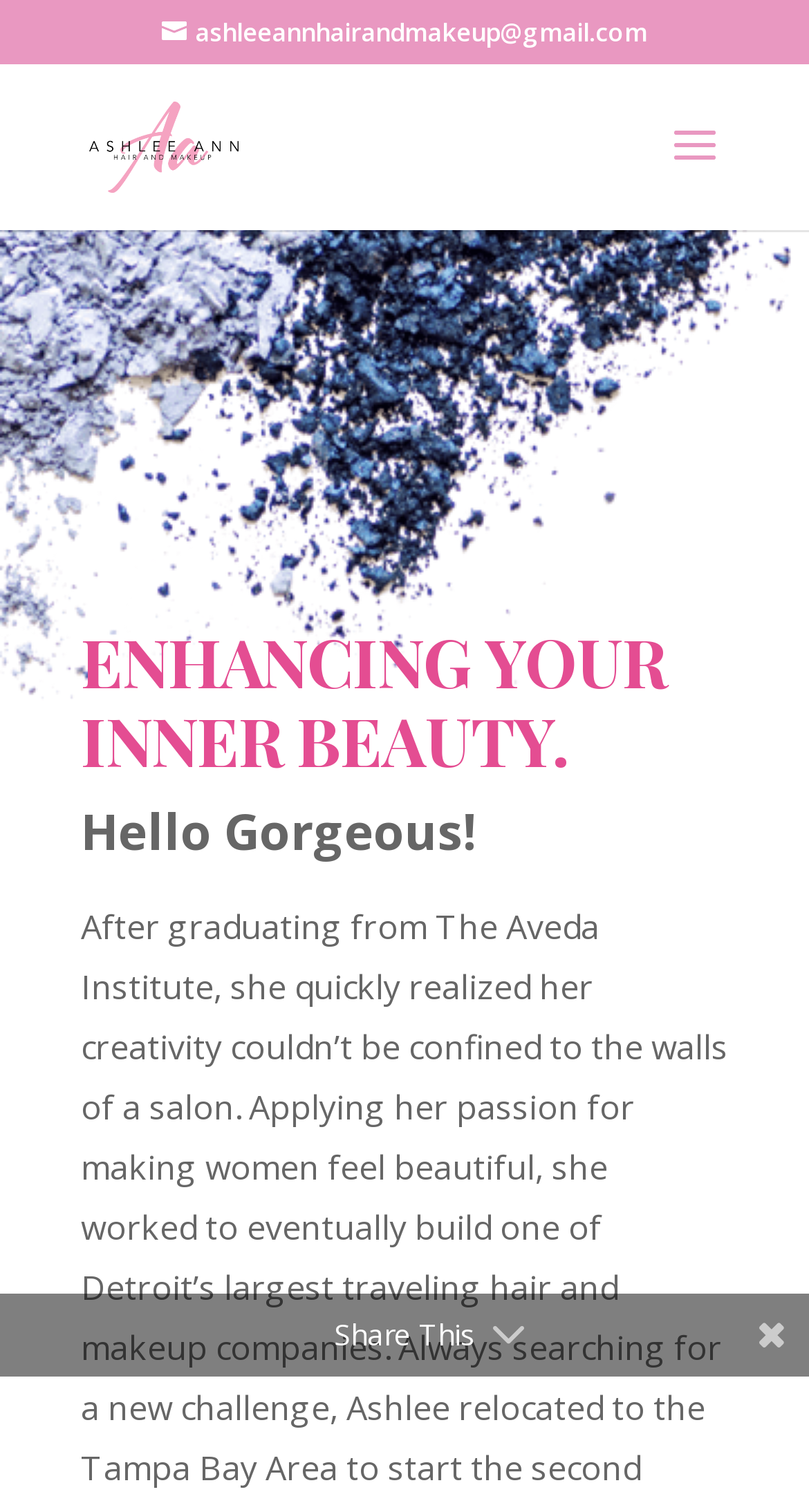What is the purpose of the search box?
Can you offer a detailed and complete answer to this question?

I found a search box element with the text 'Search for:' which suggests that it is used to search for something on the website, possibly related to hair and makeup services.